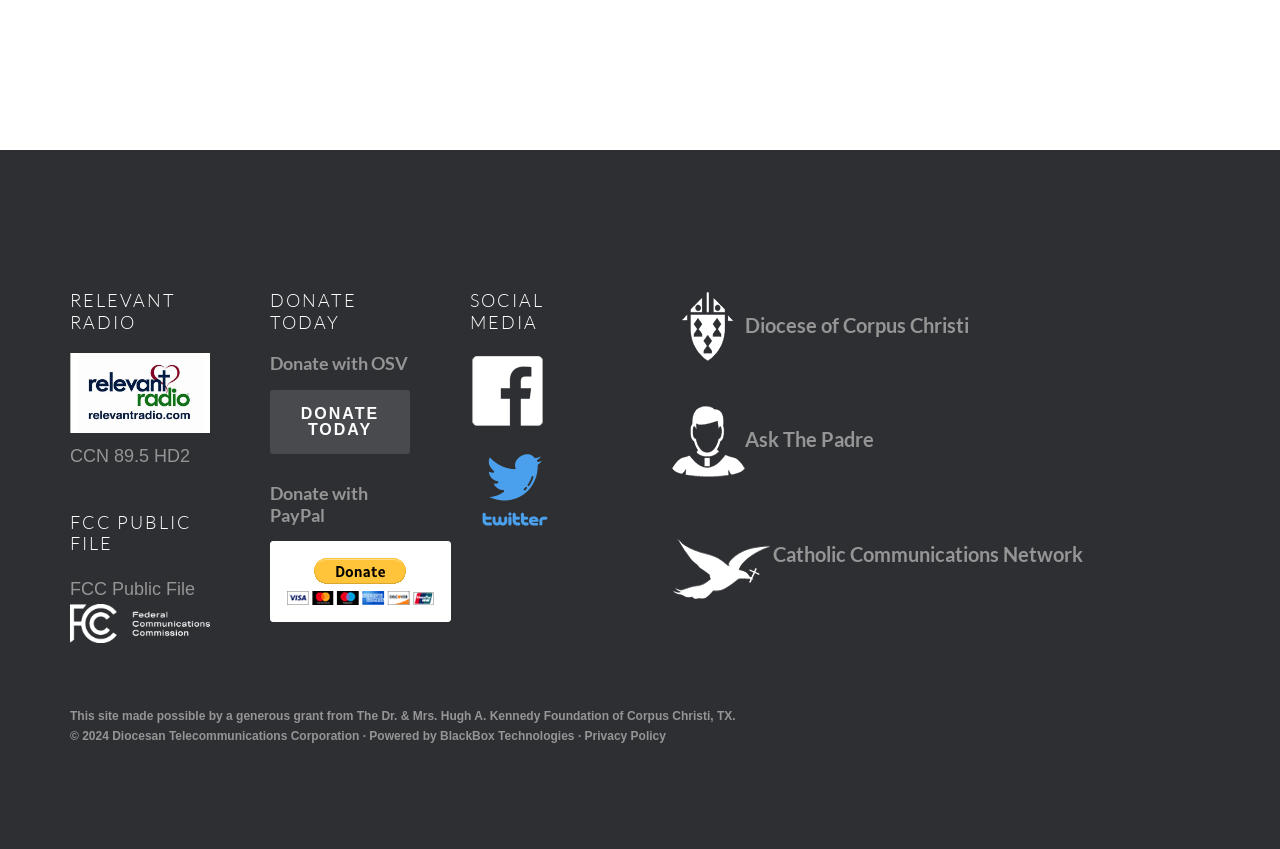Locate the bounding box coordinates of the area that needs to be clicked to fulfill the following instruction: "Visit the Diocese of Corpus Christi website". The coordinates should be in the format of four float numbers between 0 and 1, namely [left, top, right, bottom].

[0.523, 0.342, 0.945, 0.424]